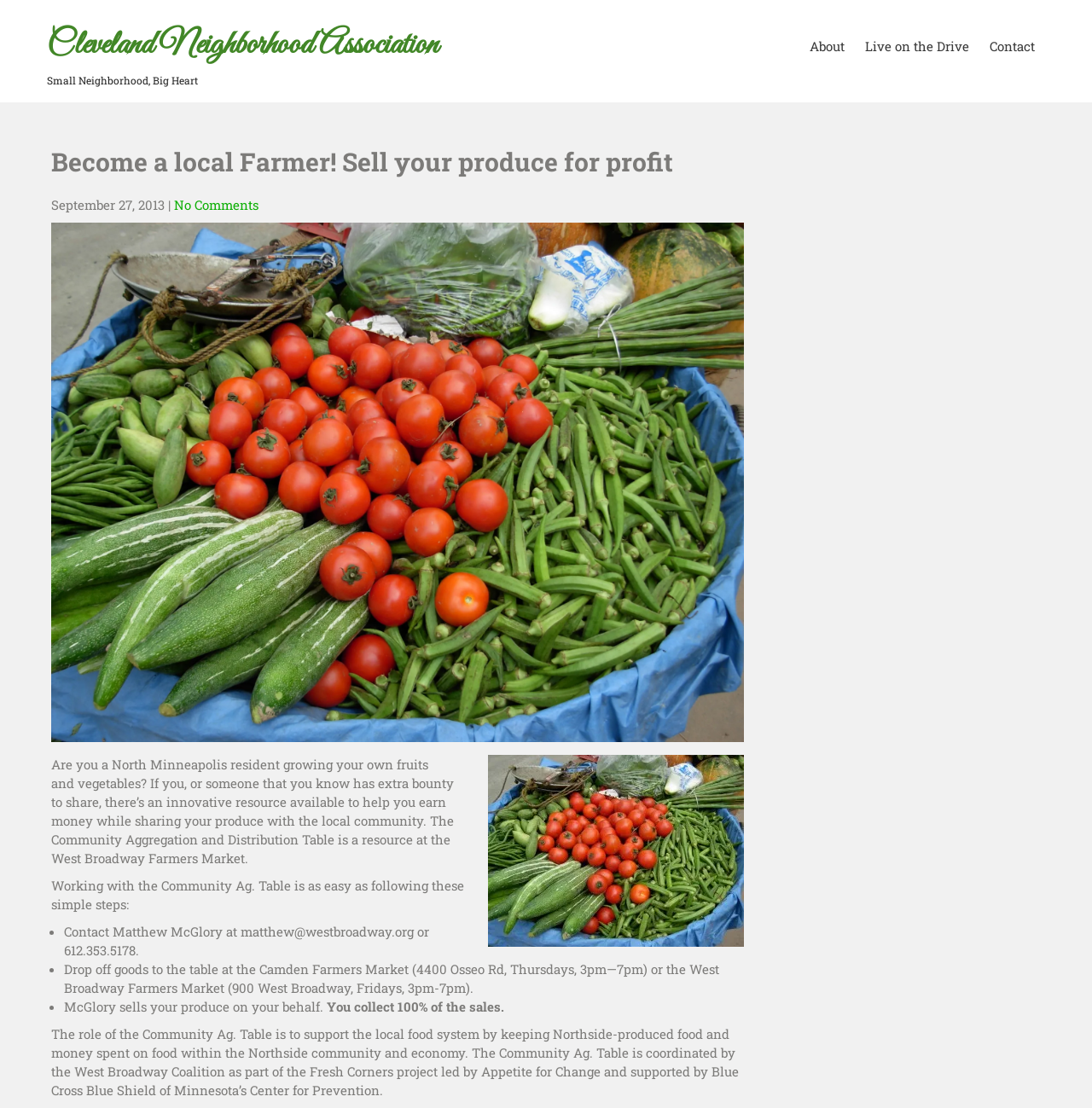From the element description: "Live on the Drive", extract the bounding box coordinates of the UI element. The coordinates should be expressed as four float numbers between 0 and 1, in the order [left, top, right, bottom].

[0.792, 0.018, 0.888, 0.065]